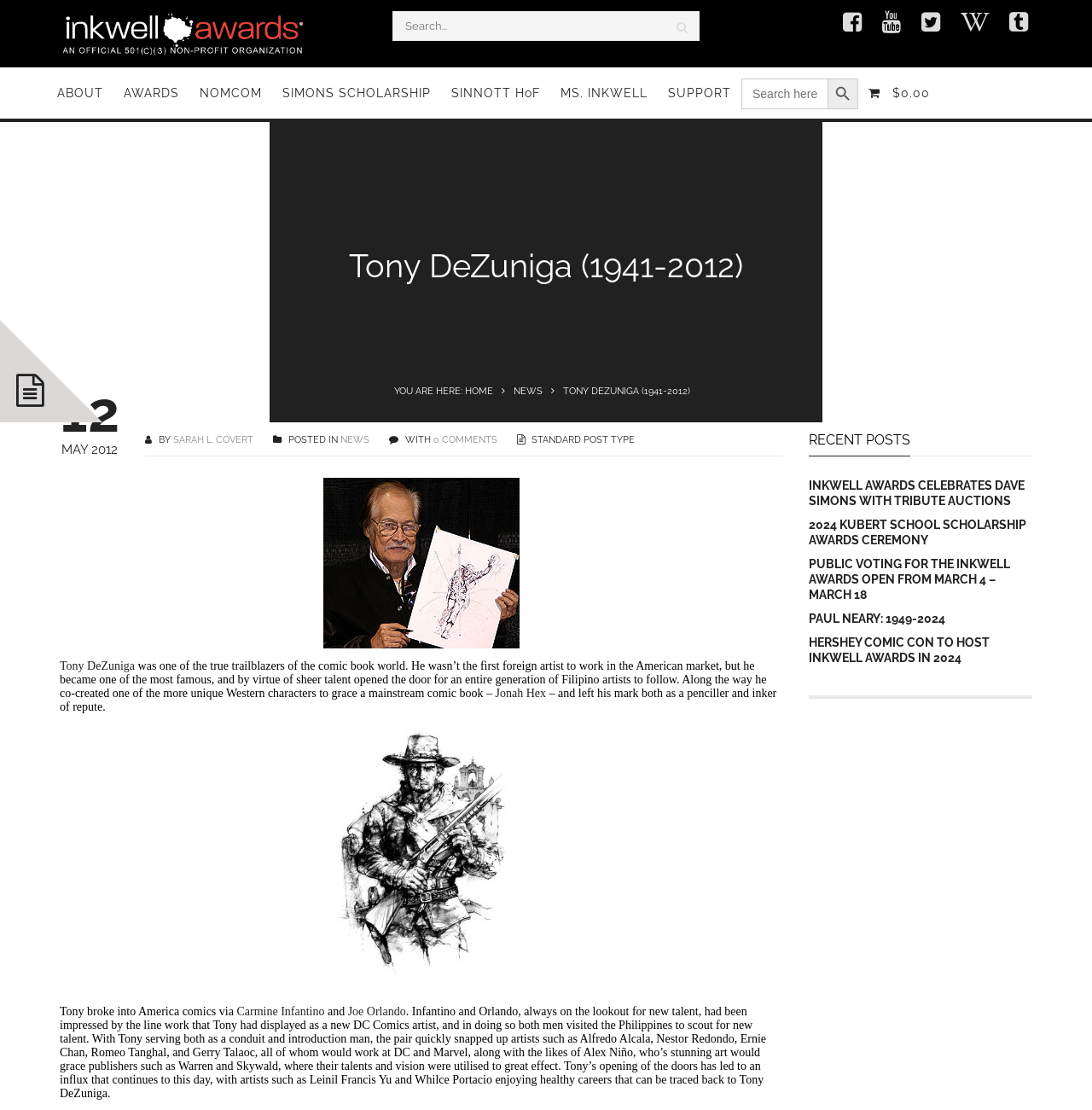What is the name of the scholarship mentioned on the webpage?
Based on the image, give a one-word or short phrase answer.

Kubert School Scholarship